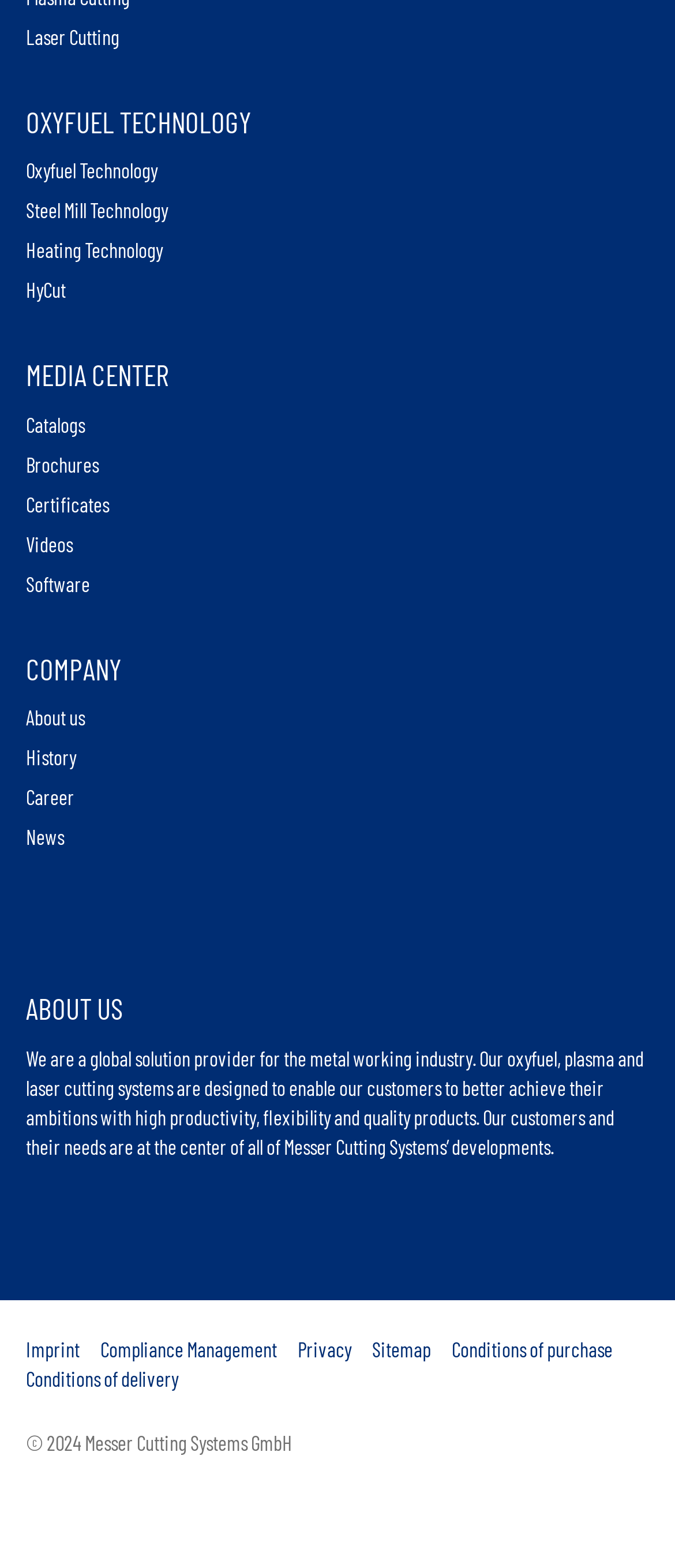Please specify the bounding box coordinates of the region to click in order to perform the following instruction: "View Catalogs".

[0.038, 0.263, 0.126, 0.278]